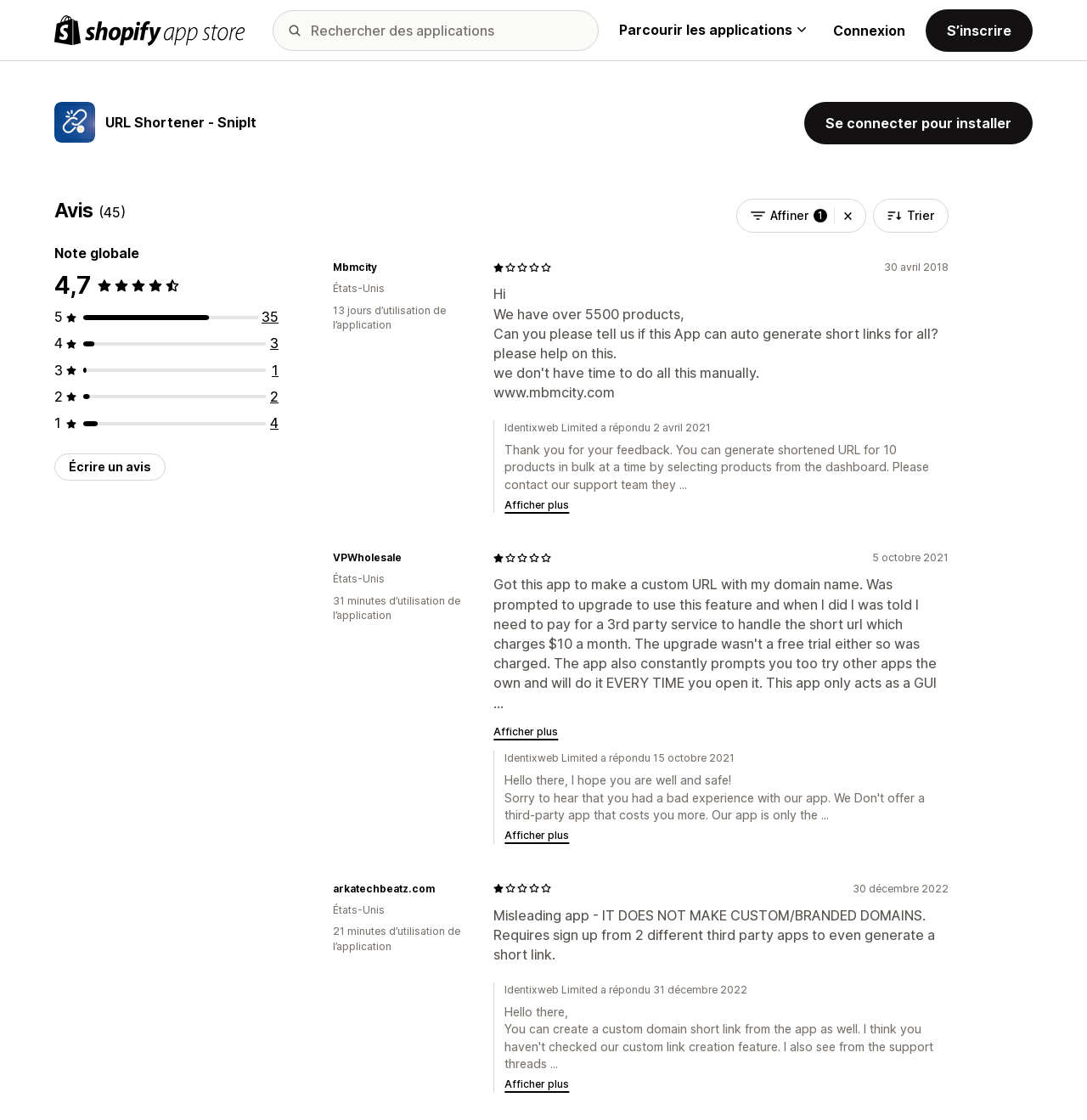Pinpoint the bounding box coordinates of the clickable area needed to execute the instruction: "Click the 'Connexion' link". The coordinates should be specified as four float numbers between 0 and 1, i.e., [left, top, right, bottom].

[0.766, 0.019, 0.833, 0.038]